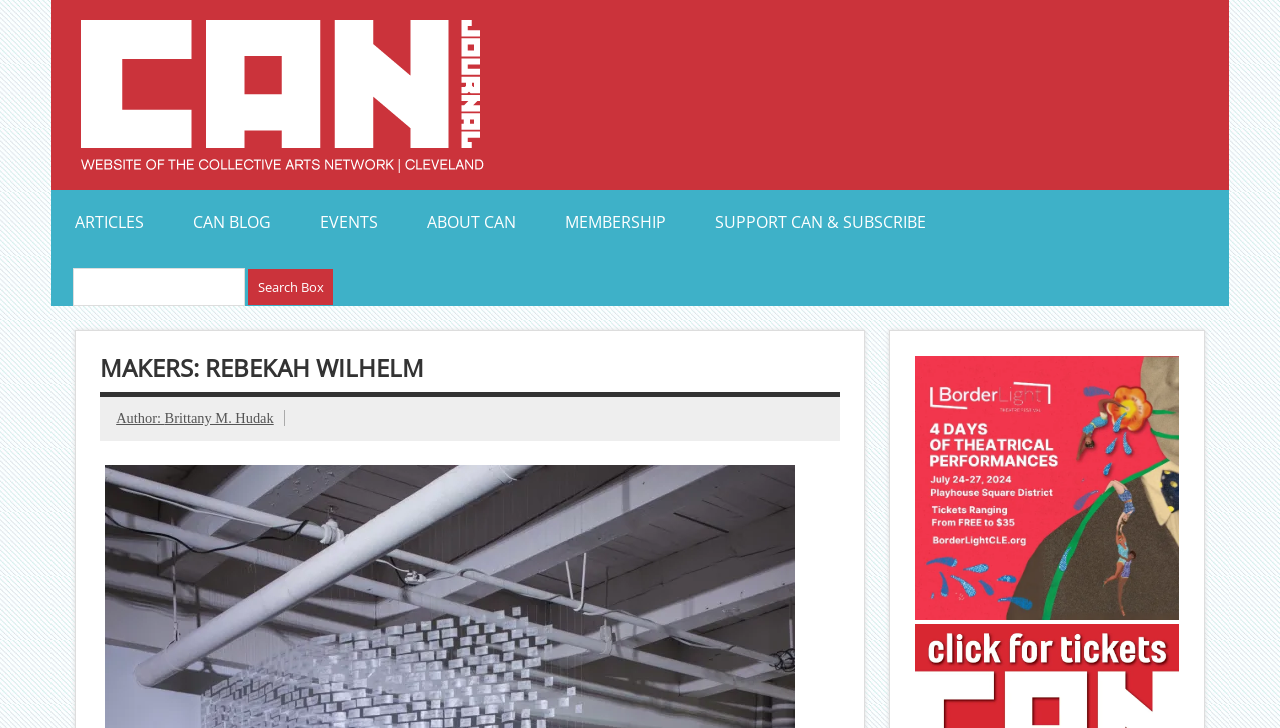What is the author of the article?
Craft a detailed and extensive response to the question.

I found the answer by looking at the link 'Author:' and the adjacent link 'Brittany M. Hudak' which suggests that Brittany M. Hudak is the author of the article.